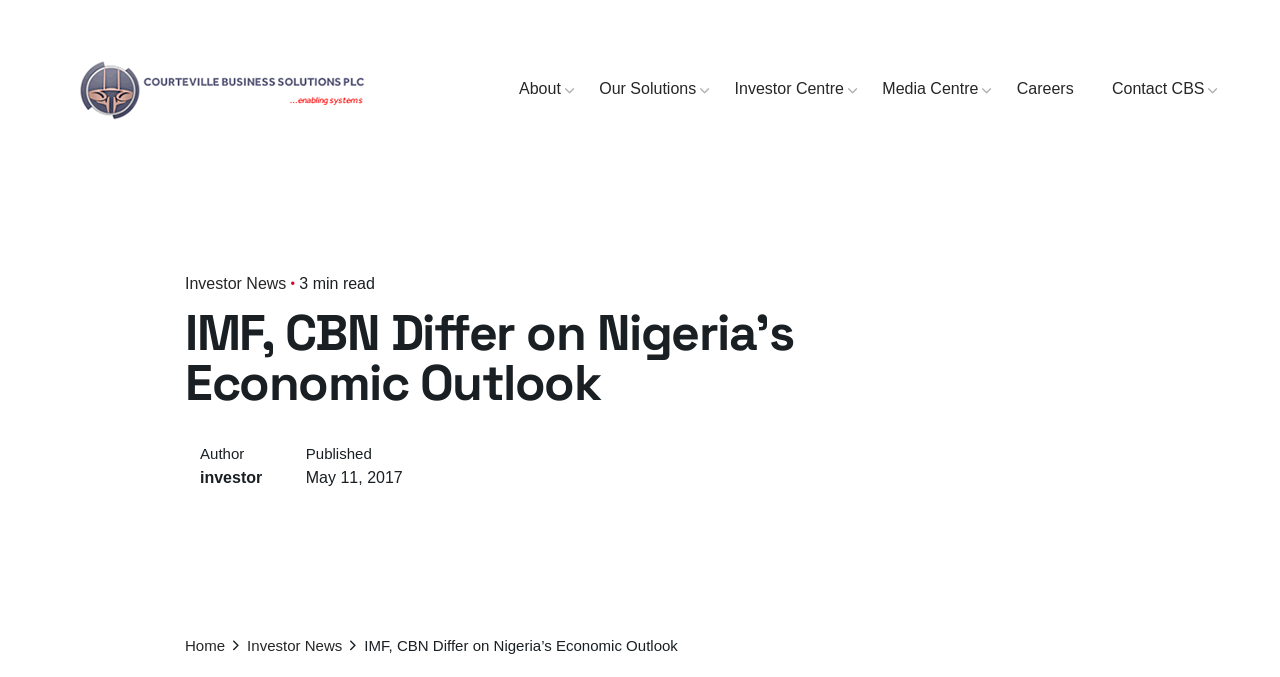Determine the bounding box coordinates for the element that should be clicked to follow this instruction: "Read the 'IMF, CBN Differ on Nigeria’s Economic Outlook' article". The coordinates should be given as four float numbers between 0 and 1, in the format [left, top, right, bottom].

[0.145, 0.455, 0.713, 0.602]